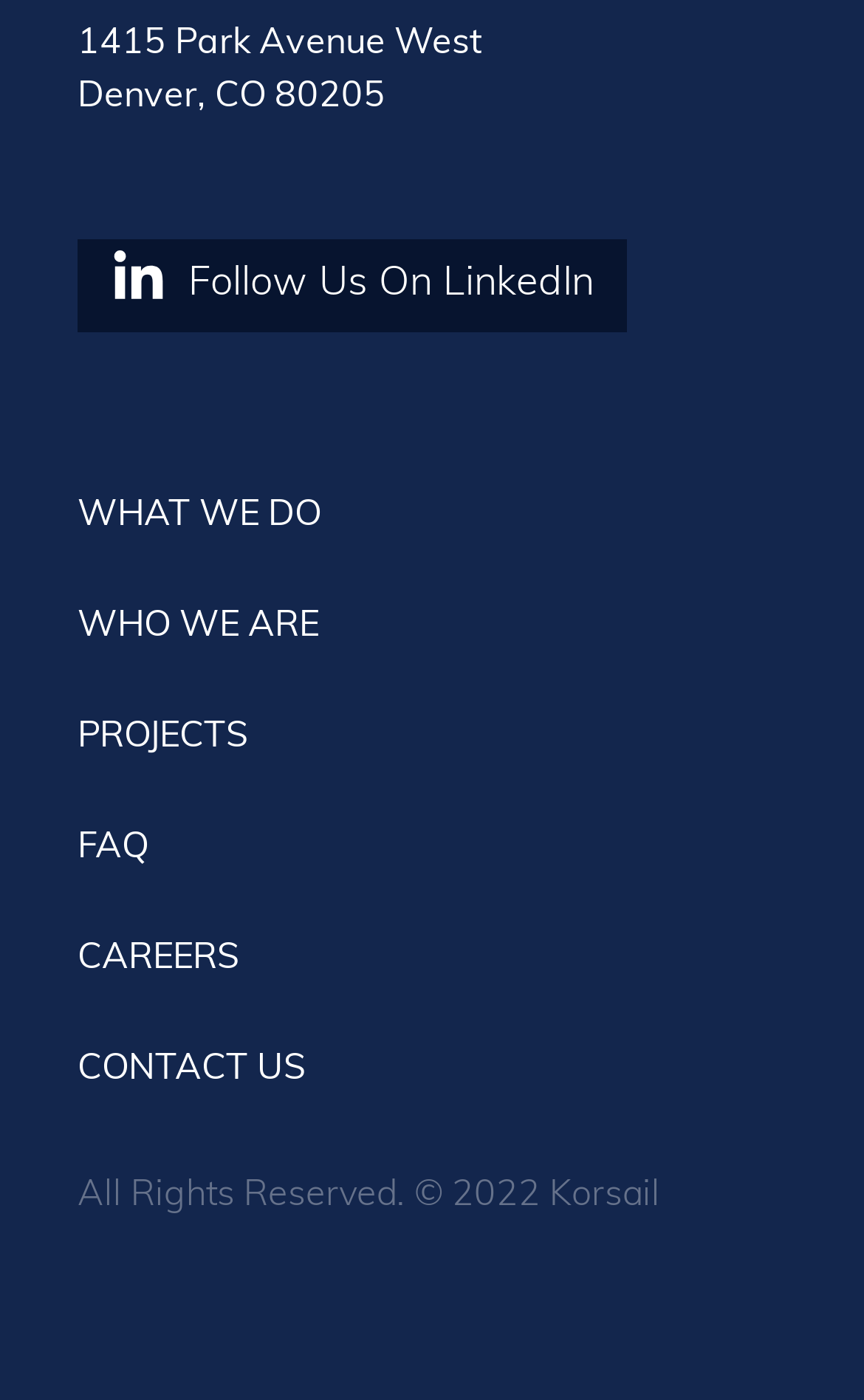Please analyze the image and give a detailed answer to the question:
What is the copyright year of the website?

I found the copyright year by looking at the static text element at the bottom of the page, which contains the text 'All Rights Reserved. © 2022 Korsail'. The year mentioned is 2022.